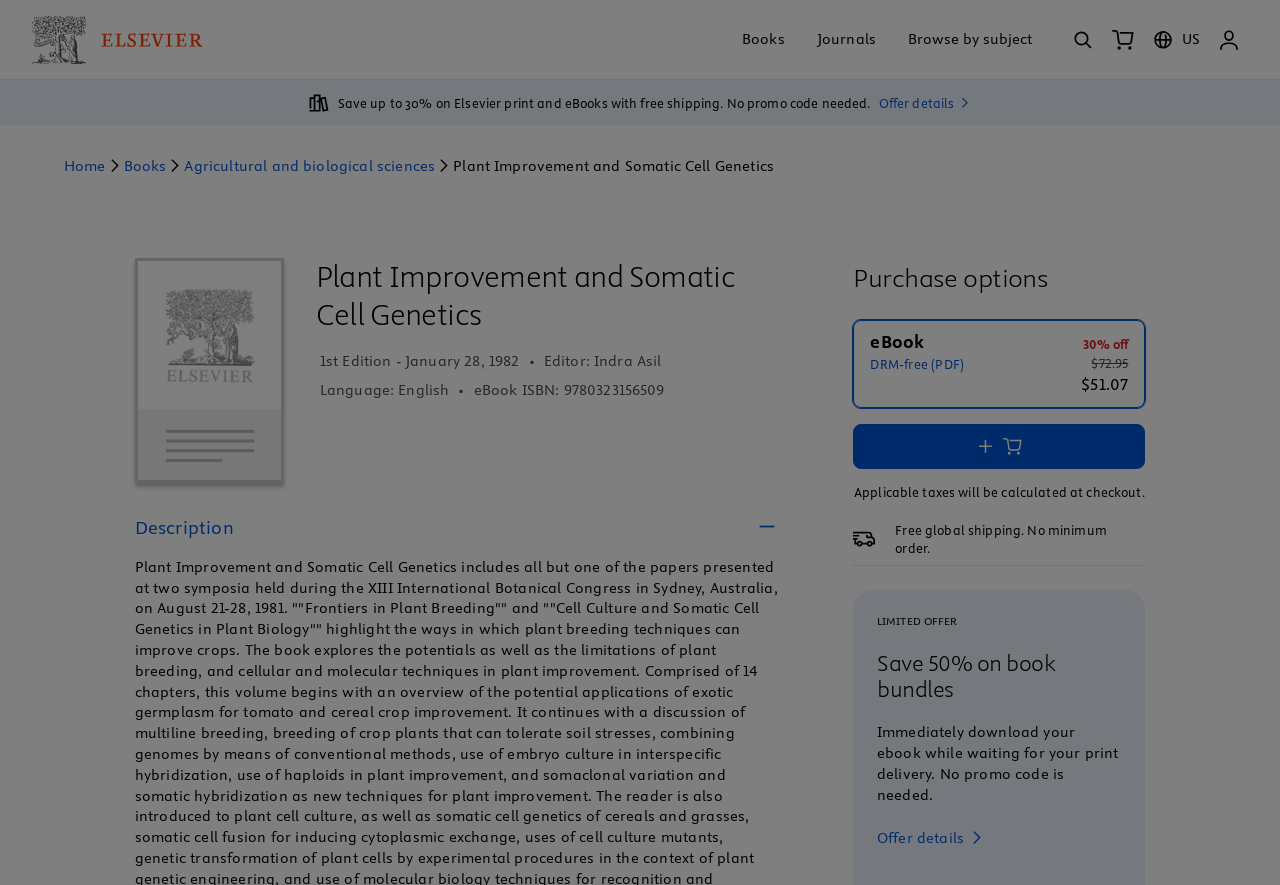Generate a comprehensive description of the webpage.

This webpage is an e-book product page for "Plant Improvement and Somatic Cell Genetics - 1st Edition" on the Elsevier Shop website. At the top left, there is an Elsevier logo, which is an image linked to the Elsevier website. Next to it, there is a main site navigation menu with links to "Books", "Journals", and a "Browse by subject" button.

On the top right, there are several buttons and links, including an "Open search" button, a "Shopping Cart" link, a button to change the country/region, and a link to open the user account.

Below the navigation menu, there is a promotional message stating "Save up to 30% on Elsevier print and eBooks with free shipping. No promo code needed." with an "Offer details" button next to it.

The main content of the page is divided into two sections. On the left, there is a navigation menu with breadcrumbs, showing the path from the home page to the current book page. Below it, there is a header with the book title "Plant Improvement and Somatic Cell Genetics" and an image of the book cover.

On the right, there is a section with book details, including the edition, publication date, editor, language, and eBook ISBN. Below it, there is a "Purchase options" section with a link to purchase a DRM-free PDF and an "Add to cart" button. There is also a message stating "Applicable taxes will be calculated at checkout" and another message promoting free global shipping.

Further down, there are several promotional messages, including a limited-time offer to save 50% on book bundles and a message promoting the ability to download the eBook immediately while waiting for the print delivery. There is also a "Book Description" button that expands to show a detailed description of the book.

Throughout the page, there are several images, including icons for the search button, shopping cart, and user account, as well as images for the book cover and promotional messages.